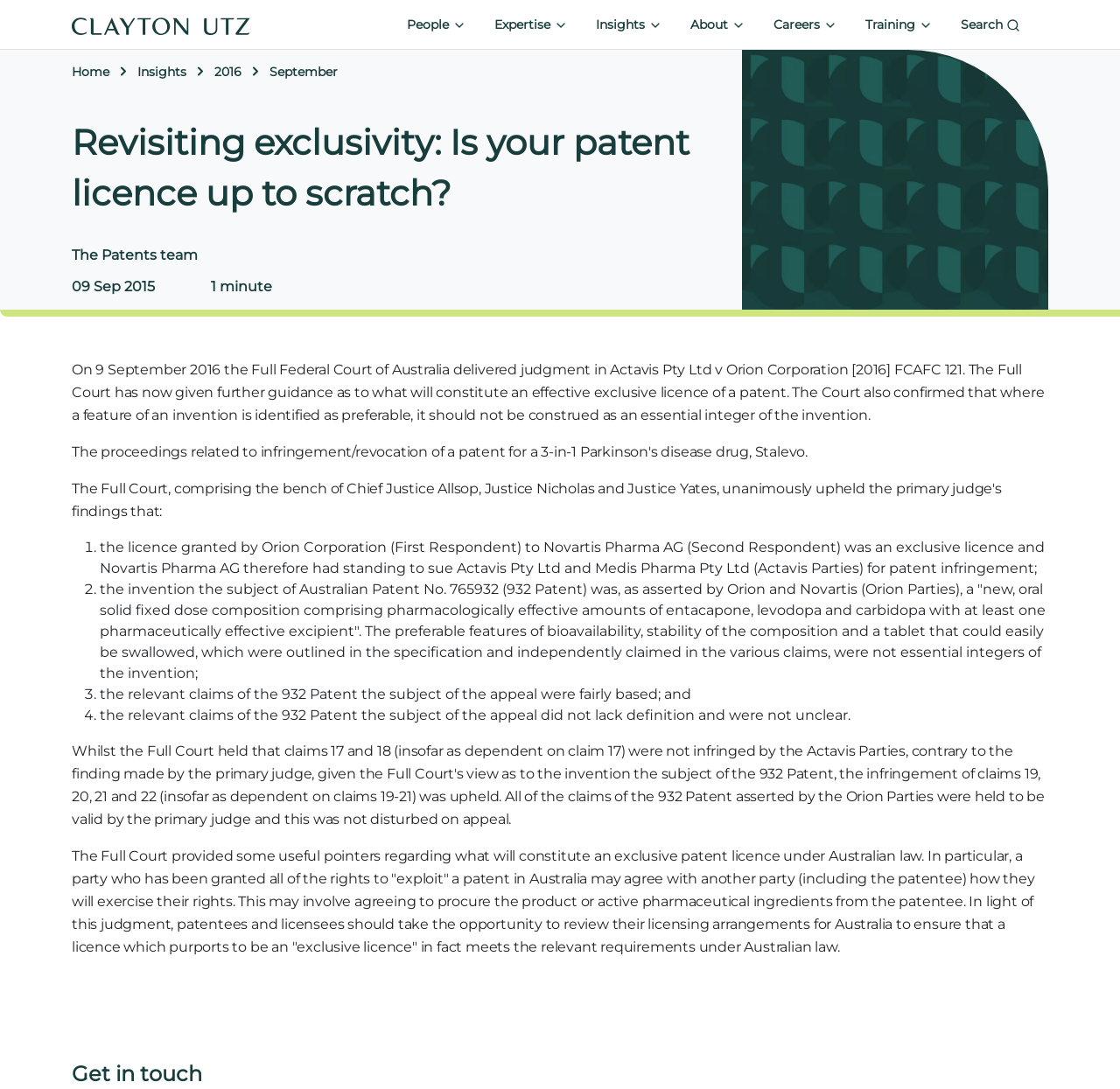What is the date of the article?
Using the image as a reference, give an elaborate response to the question.

The date of the article can be found at the top of the page, which shows '09 Sep 2015' as the publication date.